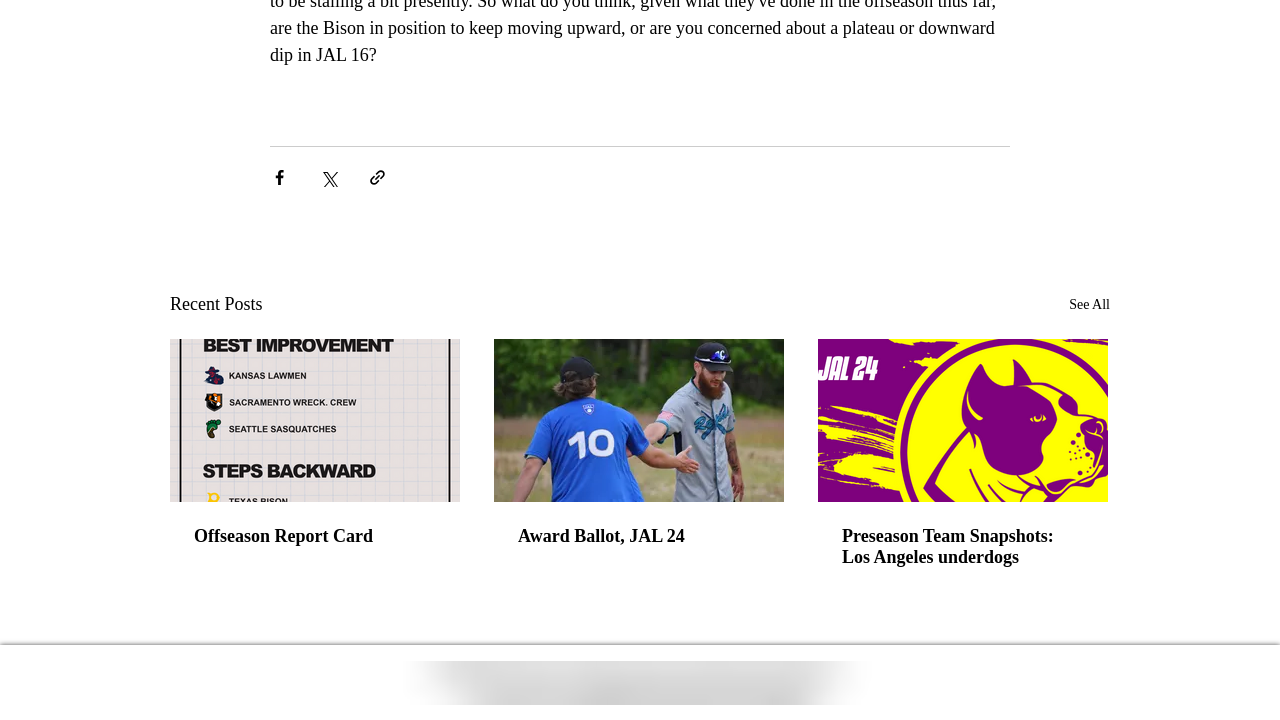Please specify the bounding box coordinates of the clickable section necessary to execute the following command: "View the image".

[0.266, 0.918, 0.734, 0.979]